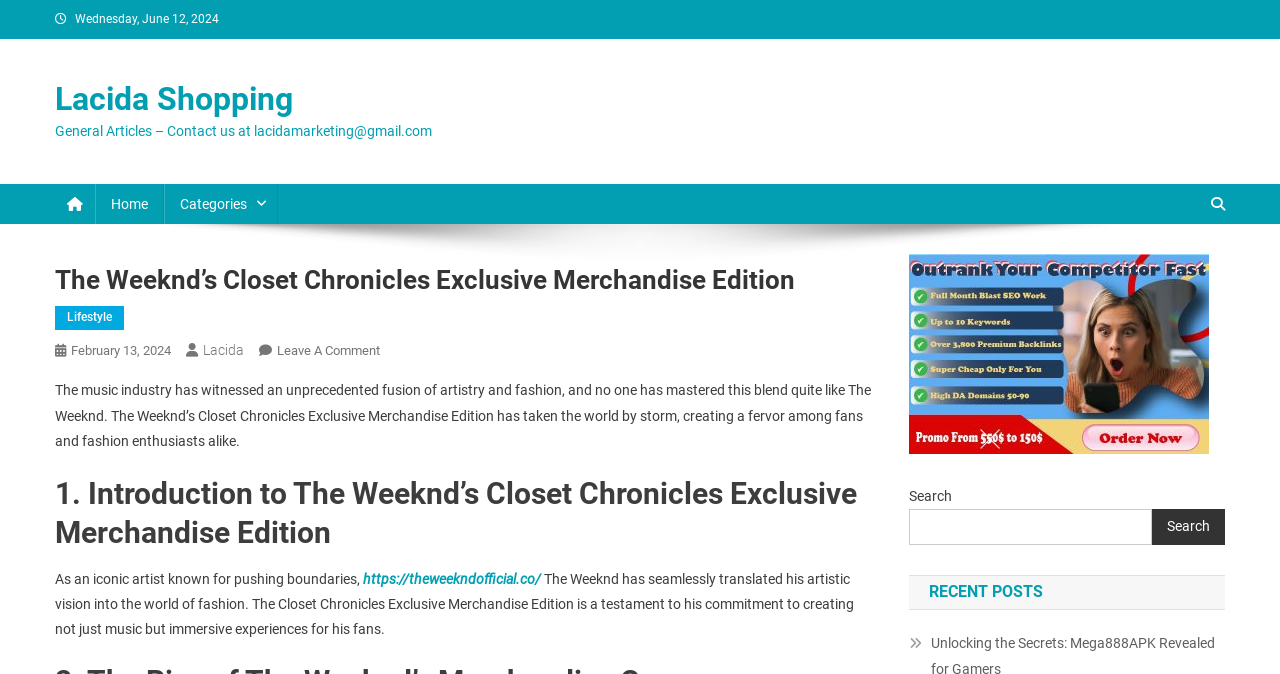Please give a short response to the question using one word or a phrase:
What is the category of the article?

Lifestyle